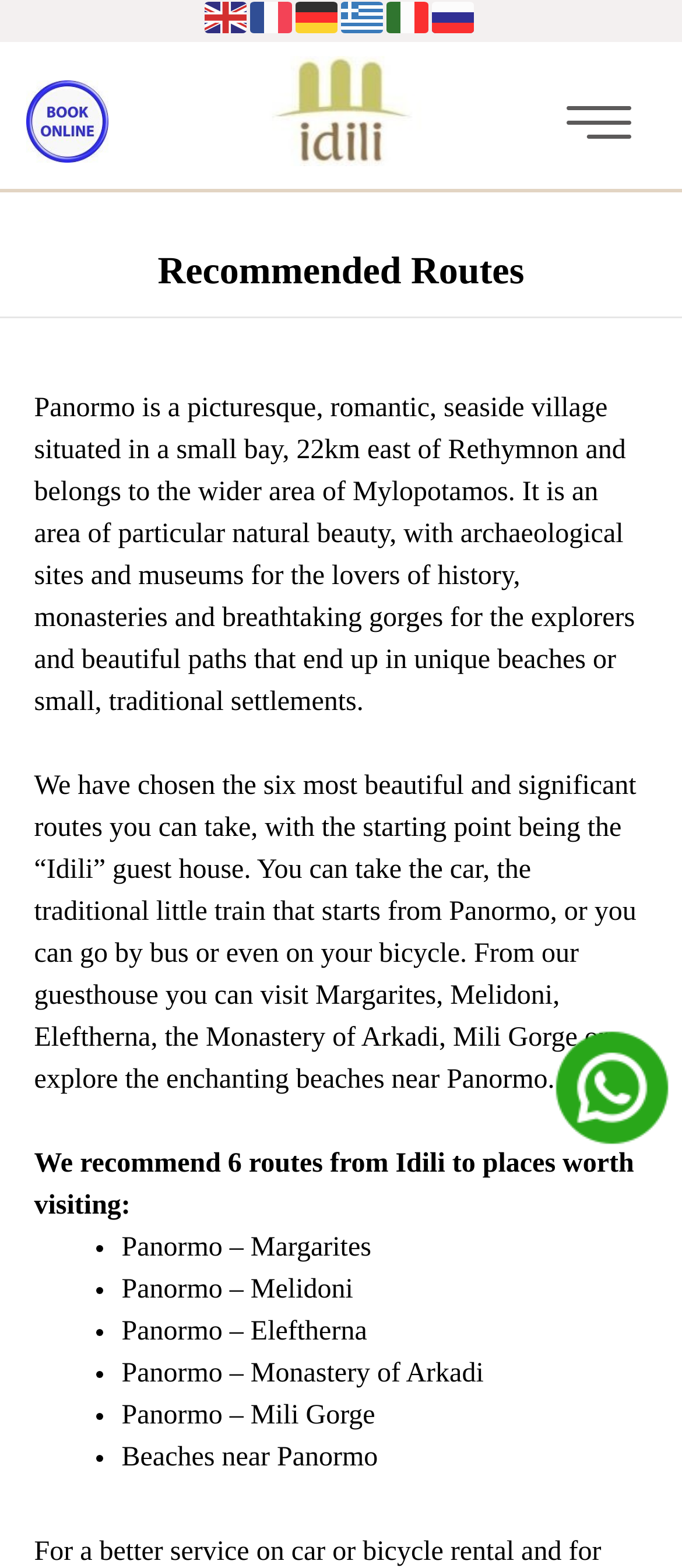What is the starting point of the recommended routes?
Using the image, give a concise answer in the form of a single word or short phrase.

Idili guest house